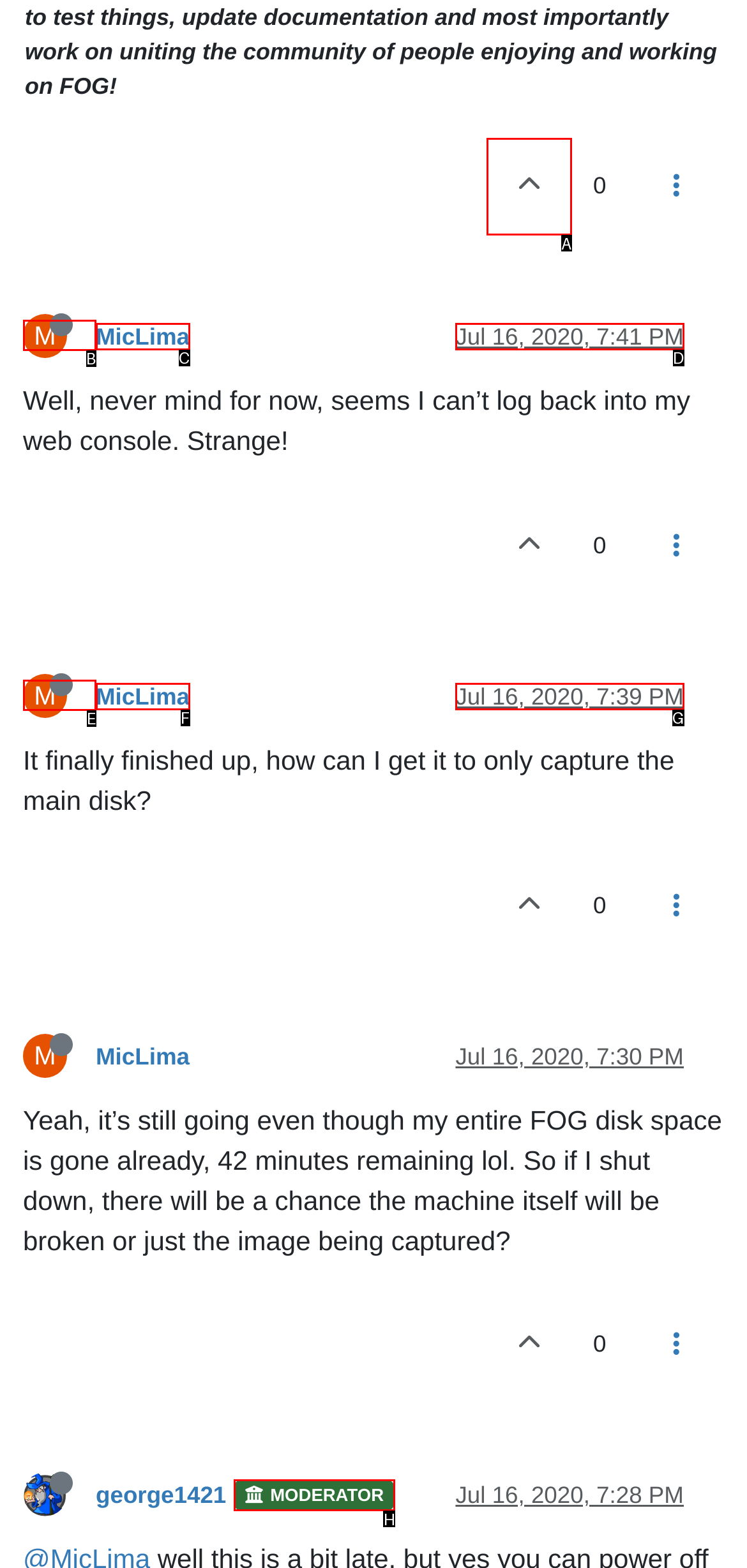Identify the HTML element to click to fulfill this task: Reply to a post
Answer with the letter from the given choices.

A